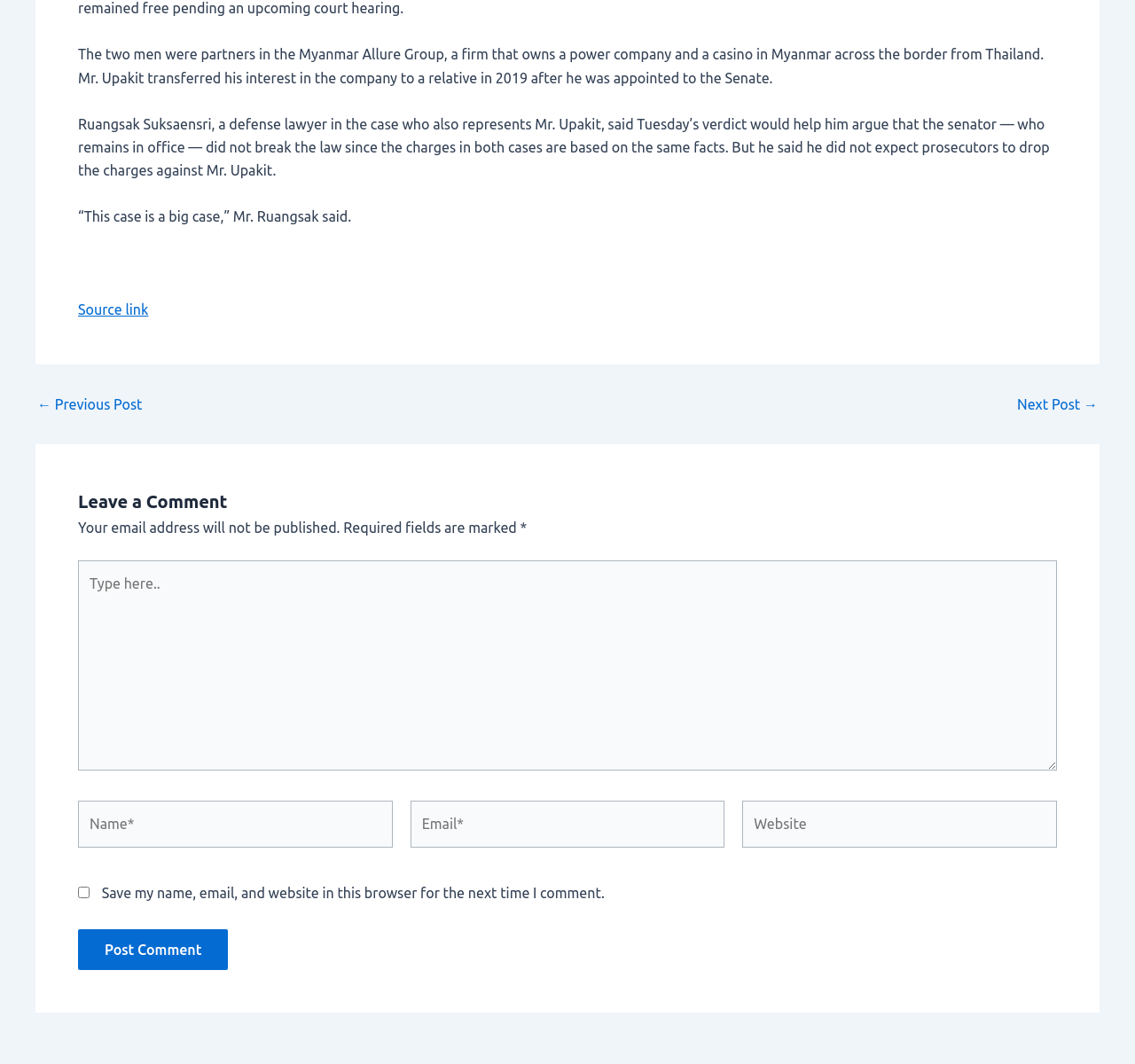Specify the bounding box coordinates of the element's area that should be clicked to execute the given instruction: "Click the 'Source link'". The coordinates should be four float numbers between 0 and 1, i.e., [left, top, right, bottom].

[0.069, 0.283, 0.131, 0.298]